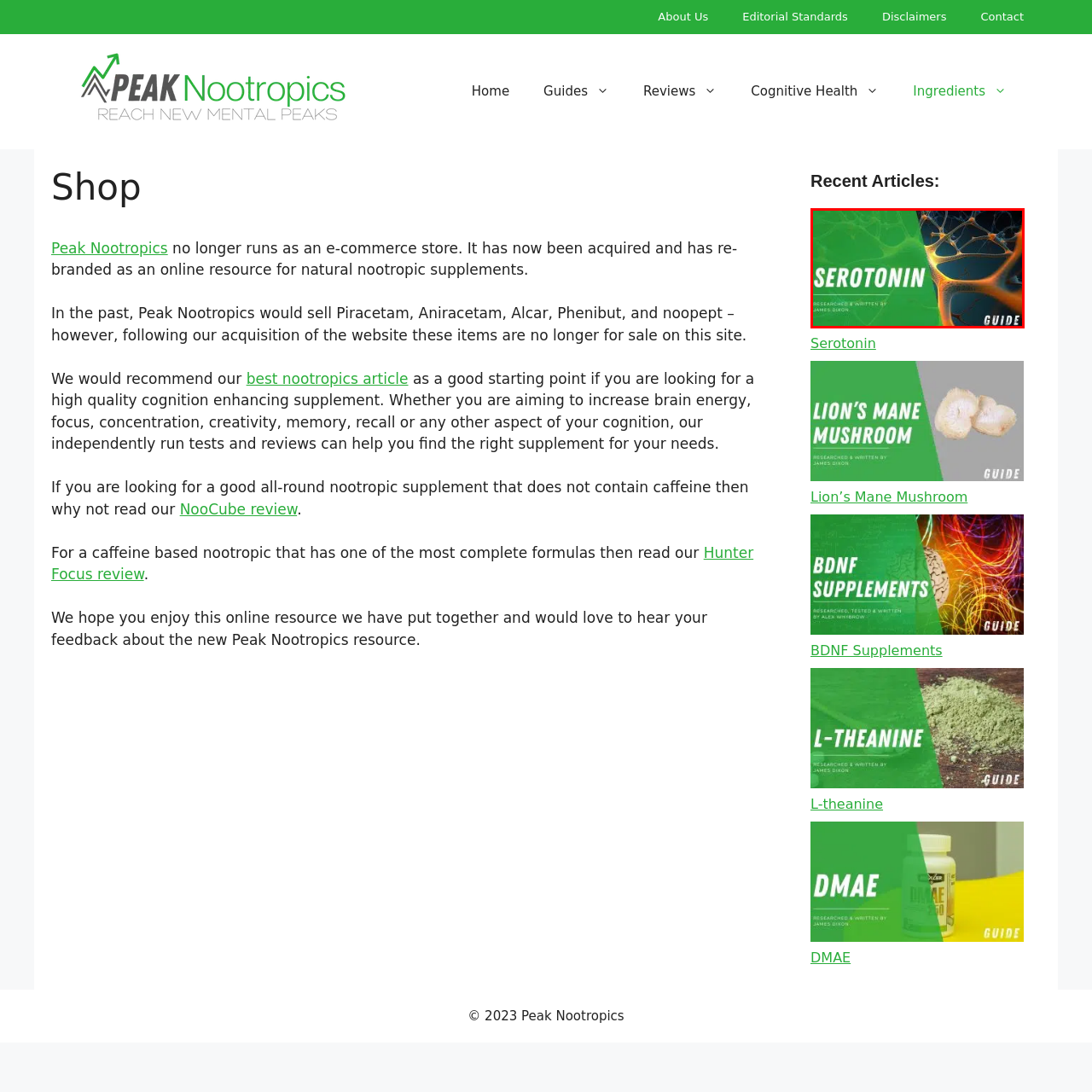What is the focus of the content?
Inspect the image area outlined by the red bounding box and deliver a detailed response to the question, based on the elements you observe.

The focus of the content is serotonin, a key neurotransmitter in the brain, as emphasized by the prominent display of the word 'SEROTONIN' and the detailed imagery of neural connections involved in serotonin signaling.